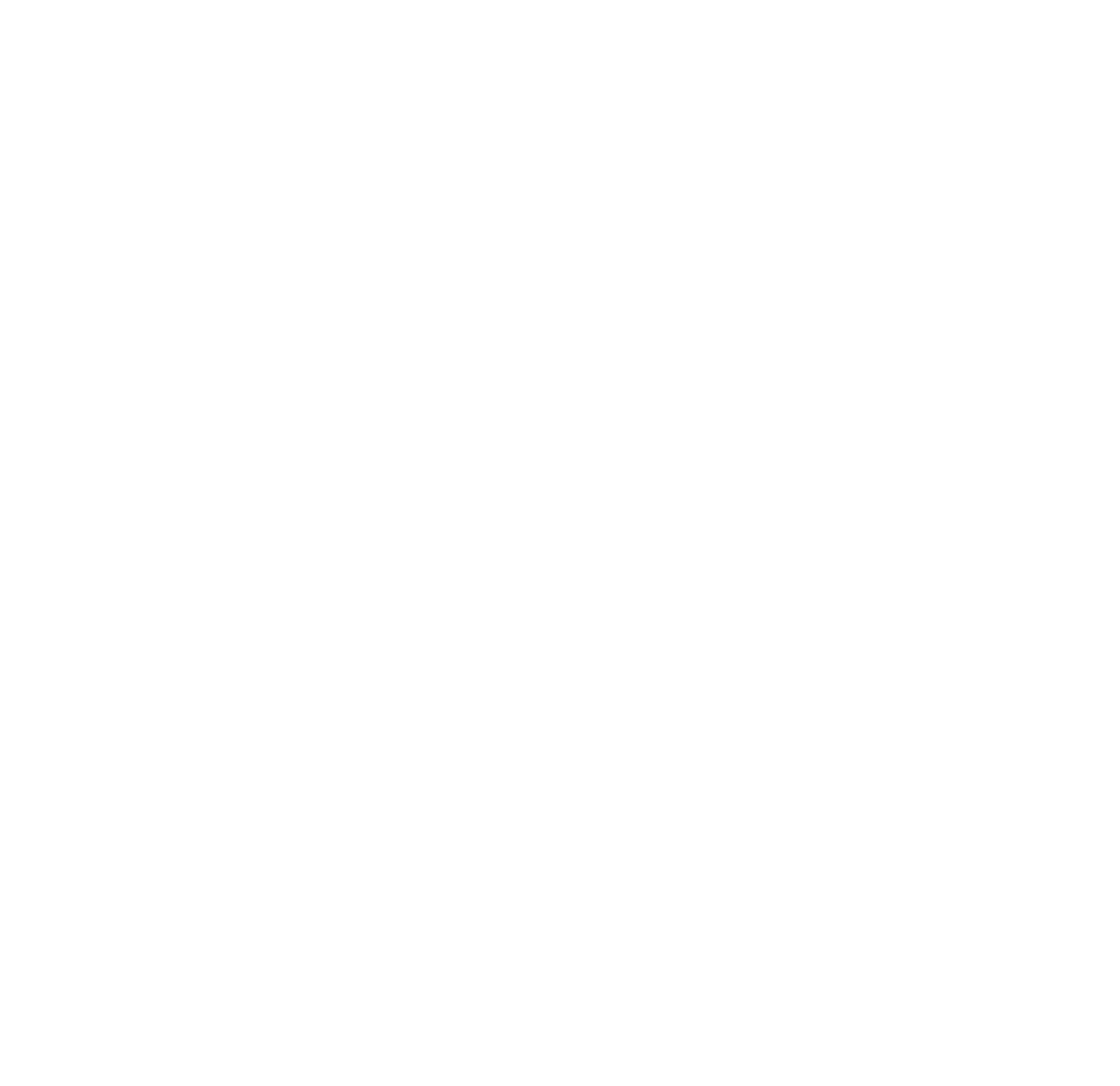Determine the bounding box coordinates of the region I should click to achieve the following instruction: "Click on the EKS link". Ensure the bounding box coordinates are four float numbers between 0 and 1, i.e., [left, top, right, bottom].

None